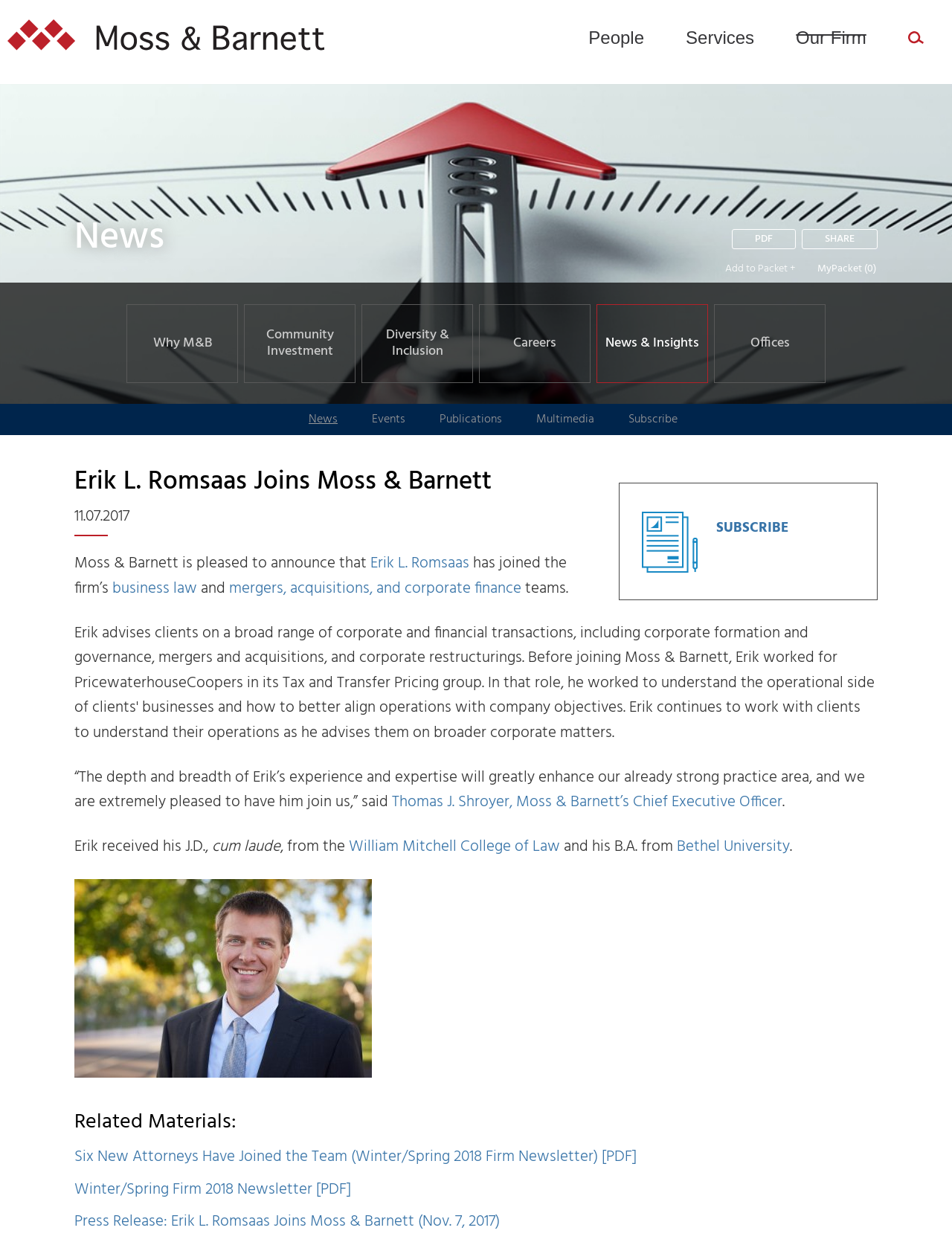What is the name of the law firm?
Answer the question with a single word or phrase derived from the image.

Moss & Barnett